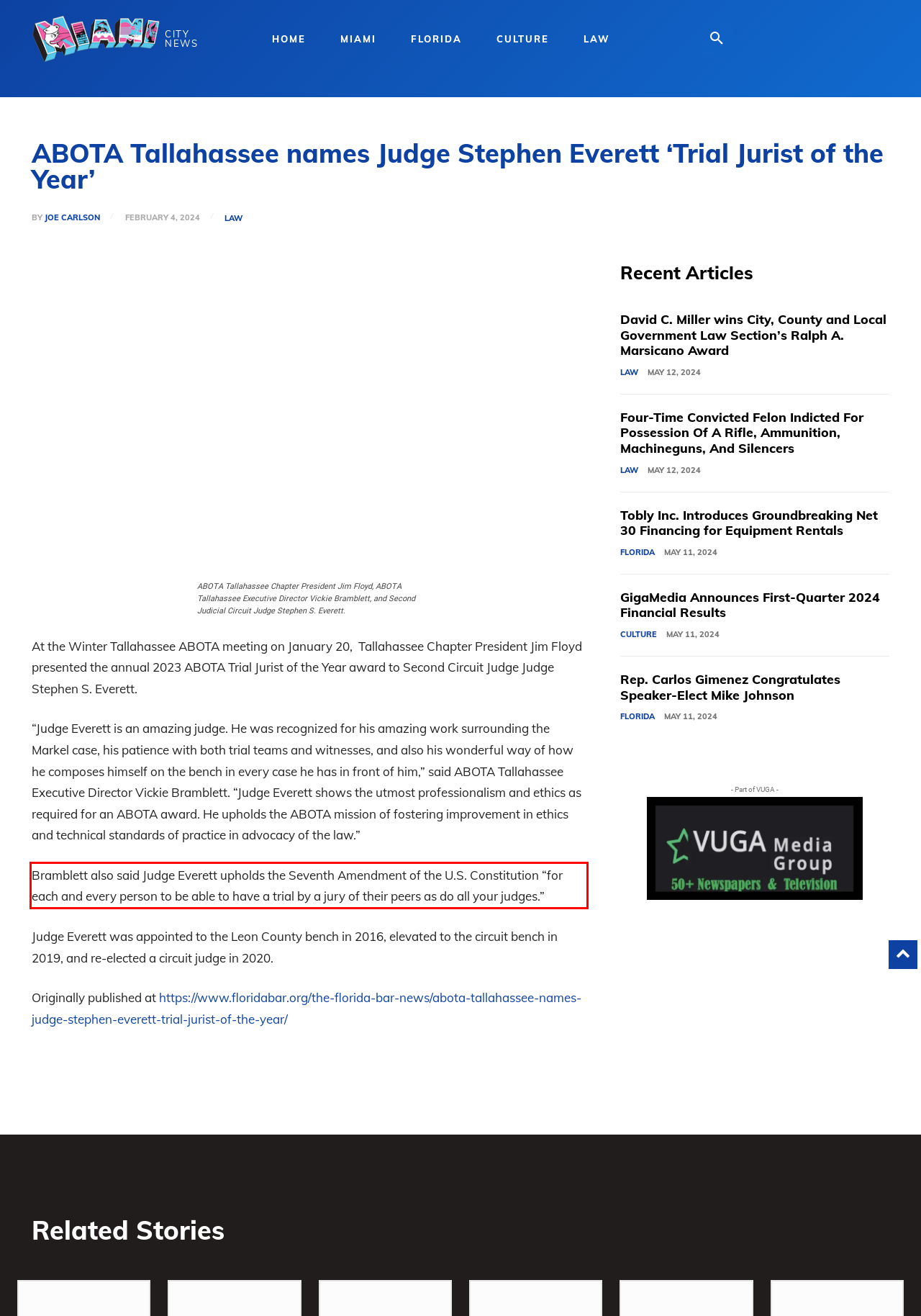Please recognize and transcribe the text located inside the red bounding box in the webpage image.

Bramblett also said Judge Everett upholds the Seventh Amendment of the U.S. Constitution “for each and every person to be able to have a trial by a jury of their peers as do all your judges.”